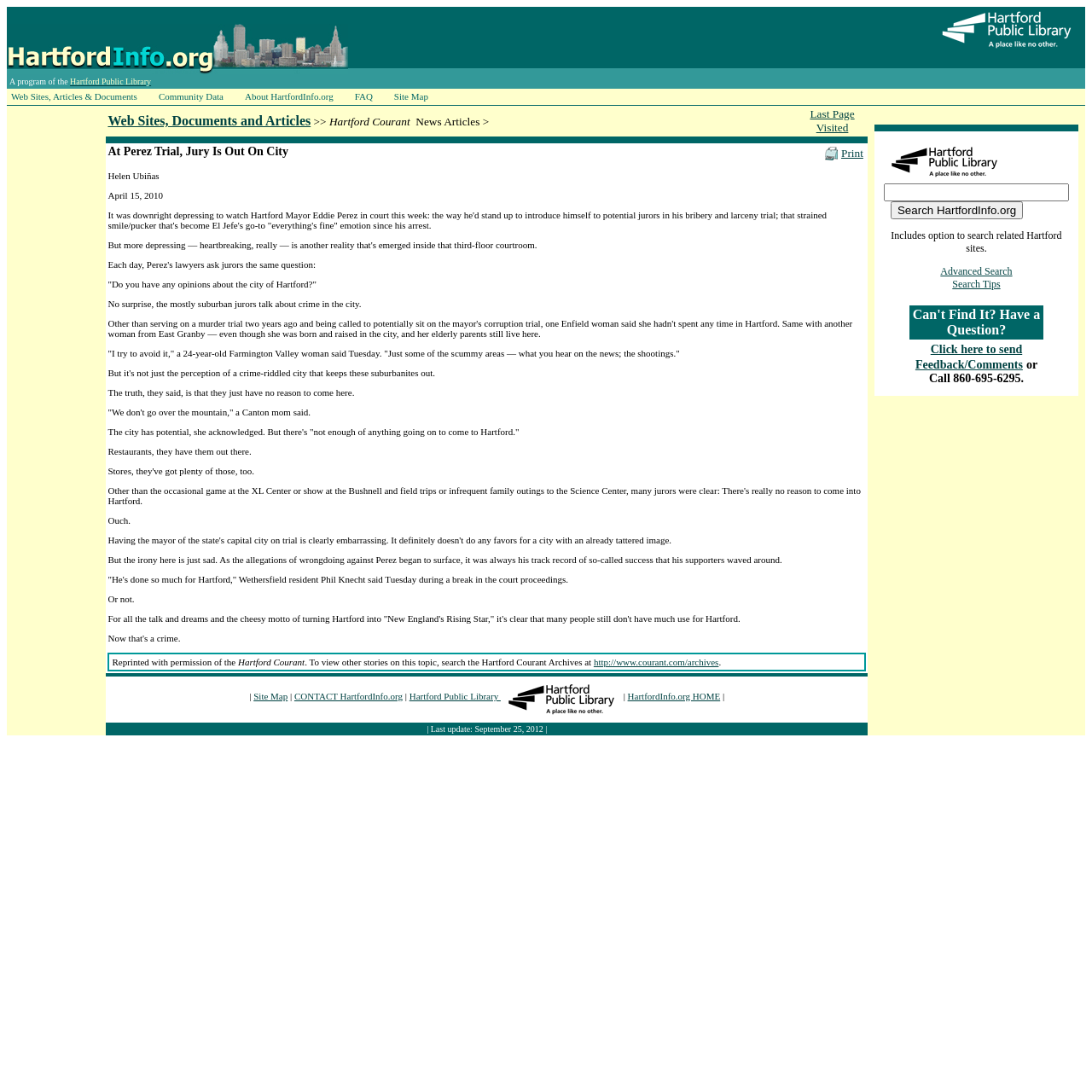Pinpoint the bounding box coordinates of the area that should be clicked to complete the following instruction: "Print the article". The coordinates must be given as four float numbers between 0 and 1, i.e., [left, top, right, bottom].

[0.77, 0.134, 0.791, 0.146]